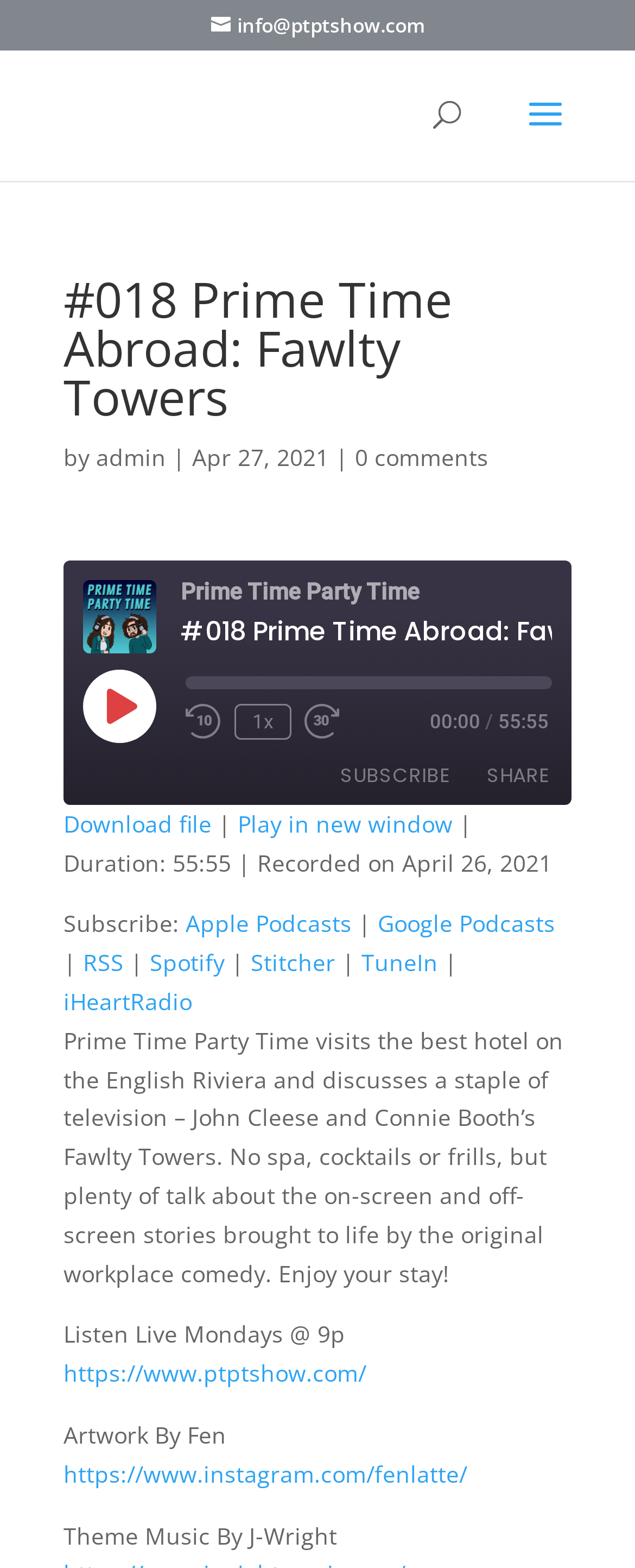What is the theme music of the podcast by?
By examining the image, provide a one-word or phrase answer.

J-Wright